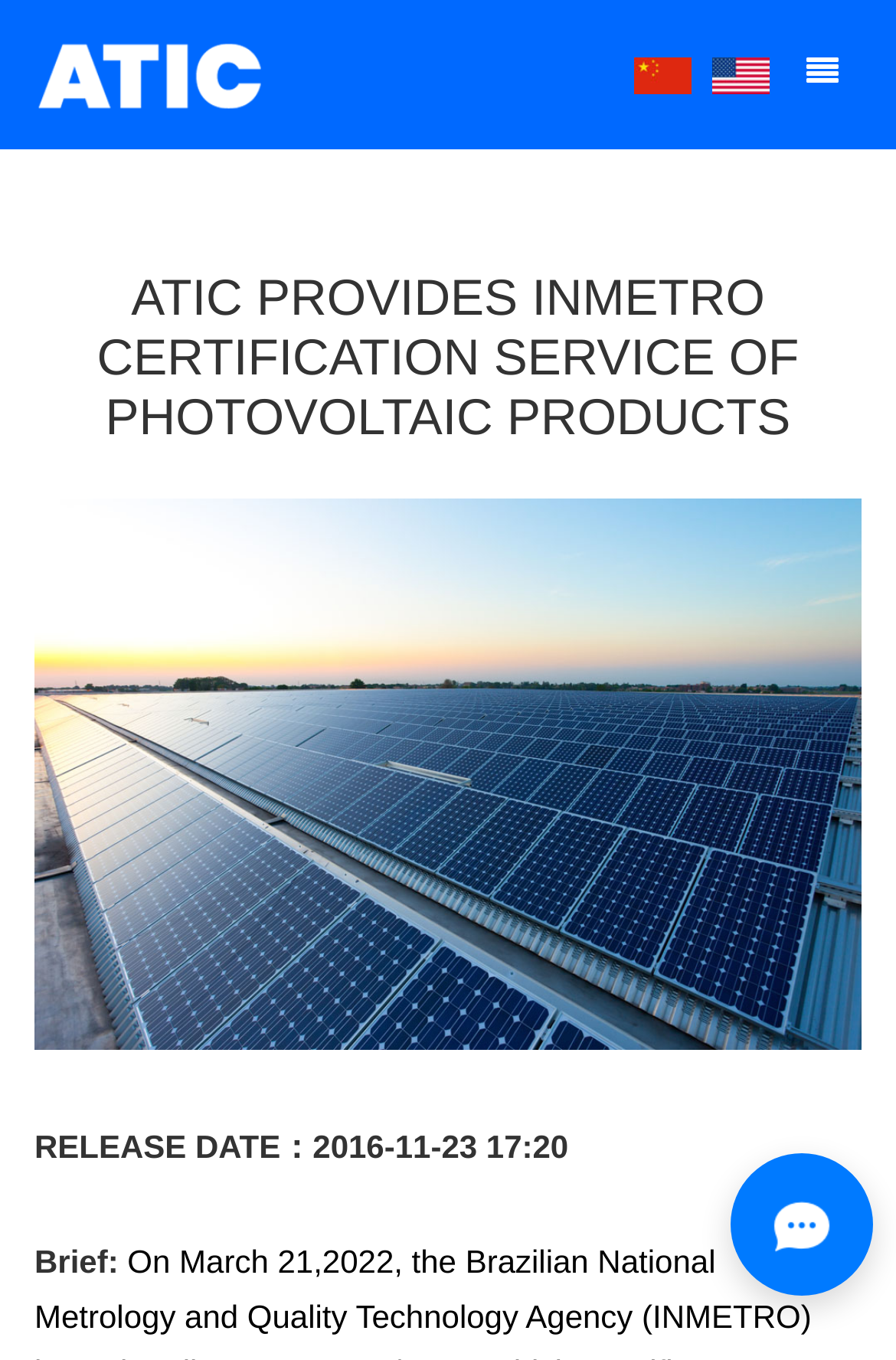What is the purpose of the webpage?
Please provide a comprehensive answer to the question based on the webpage screenshot.

The webpage appears to be providing information on INMETRO certification for photovoltaic products, as indicated by the heading and the image caption. The webpage likely aims to inform users about the certification service provided by ATIC.